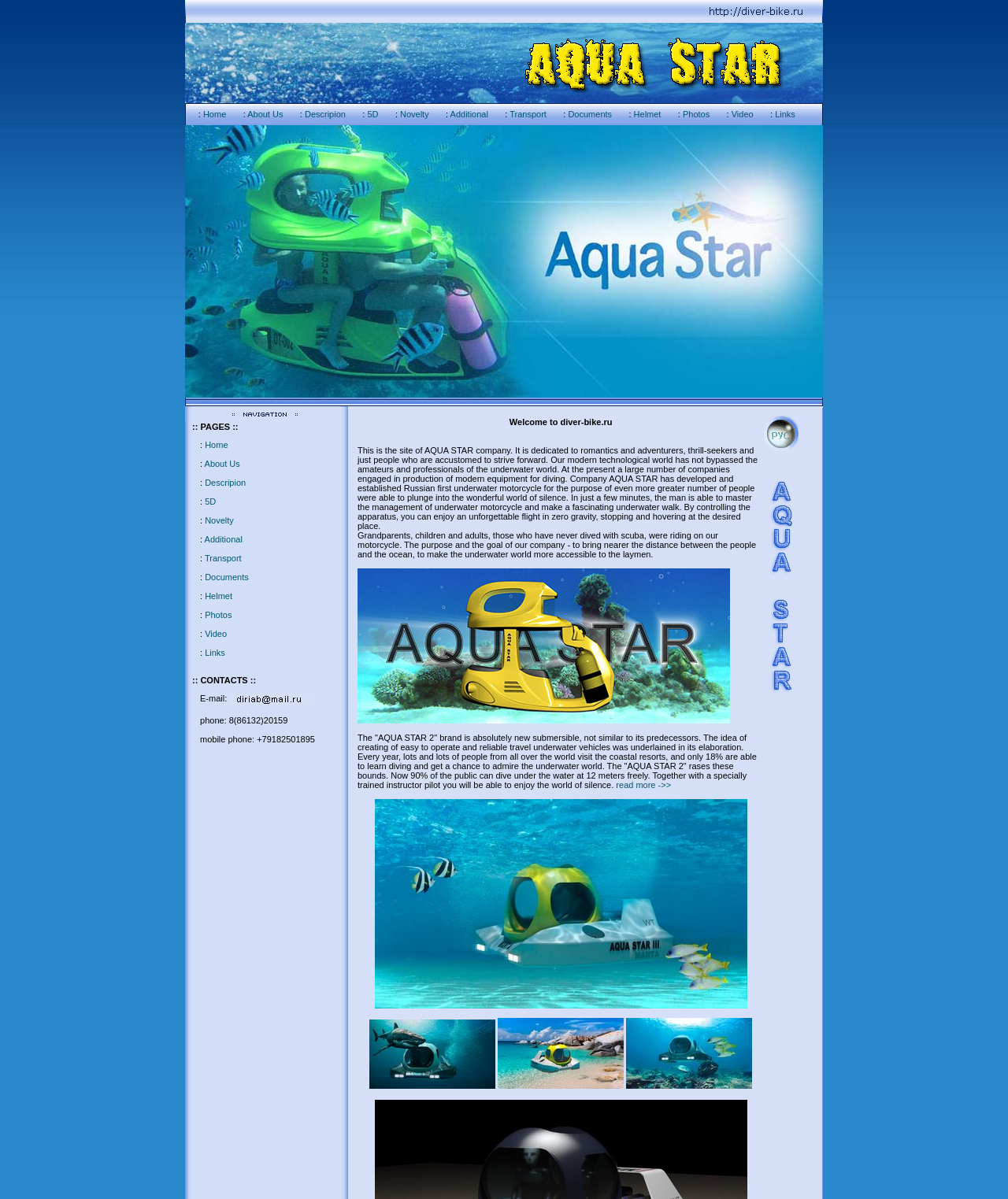Please mark the clickable region by giving the bounding box coordinates needed to complete this instruction: "Click the email link".

[0.225, 0.578, 0.312, 0.586]